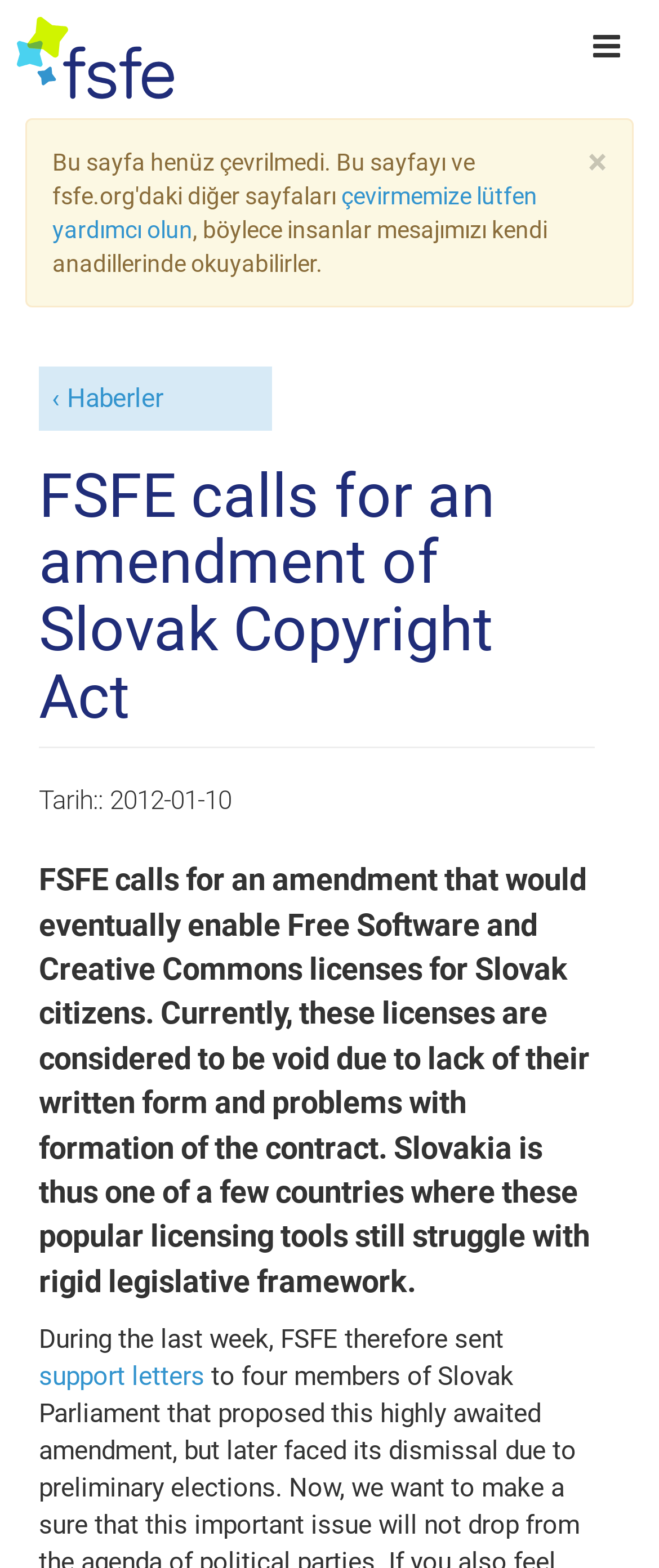Locate the UI element described as follows: "Haberler". Return the bounding box coordinates as four float numbers between 0 and 1 in the order [left, top, right, bottom].

[0.079, 0.245, 0.248, 0.264]